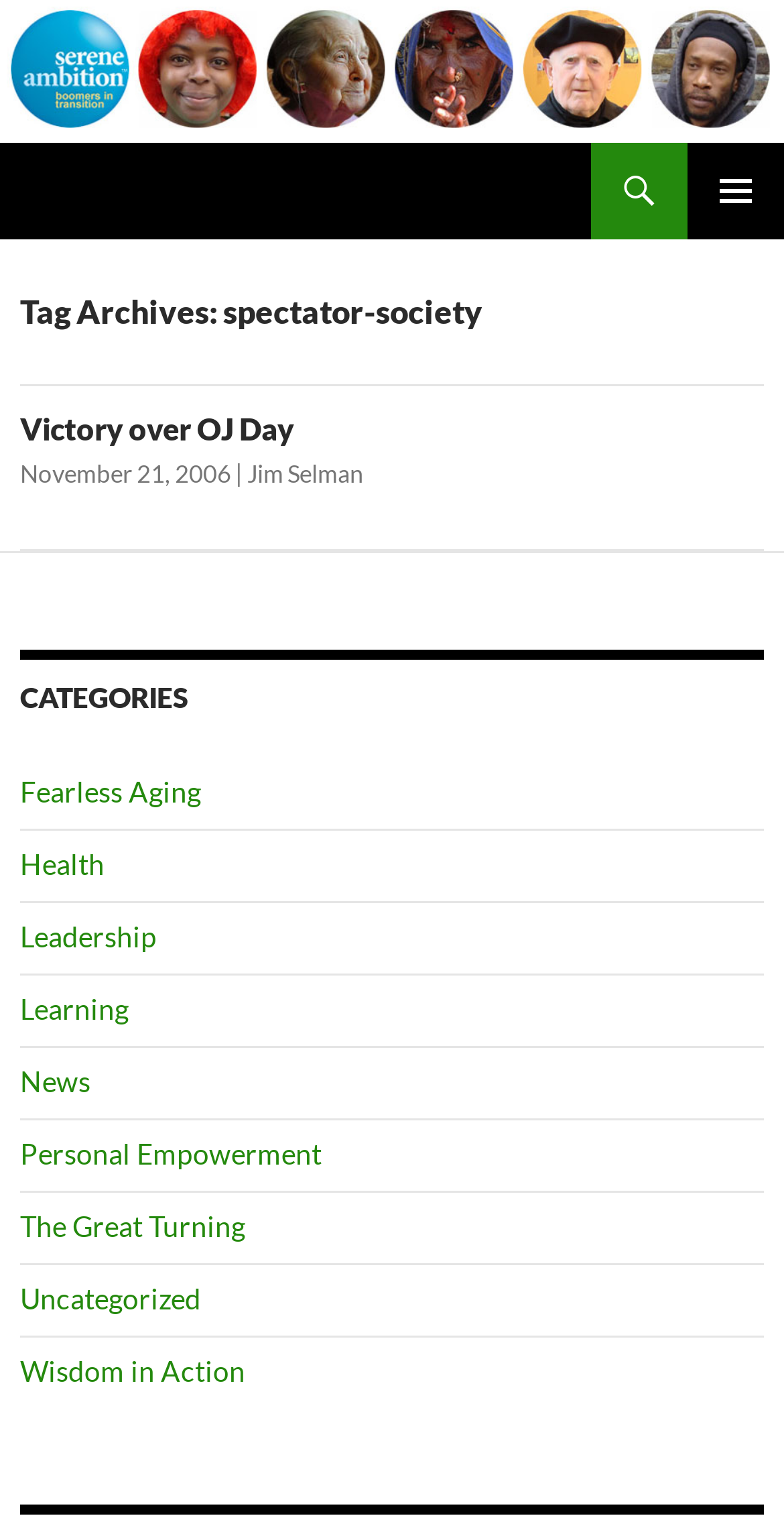Could you provide the bounding box coordinates for the portion of the screen to click to complete this instruction: "view Fearless Aging category"?

[0.026, 0.508, 0.256, 0.53]